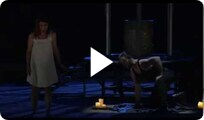Respond to the following question using a concise word or phrase: 
What is the emotional tone of the scene?

Tense and poignant